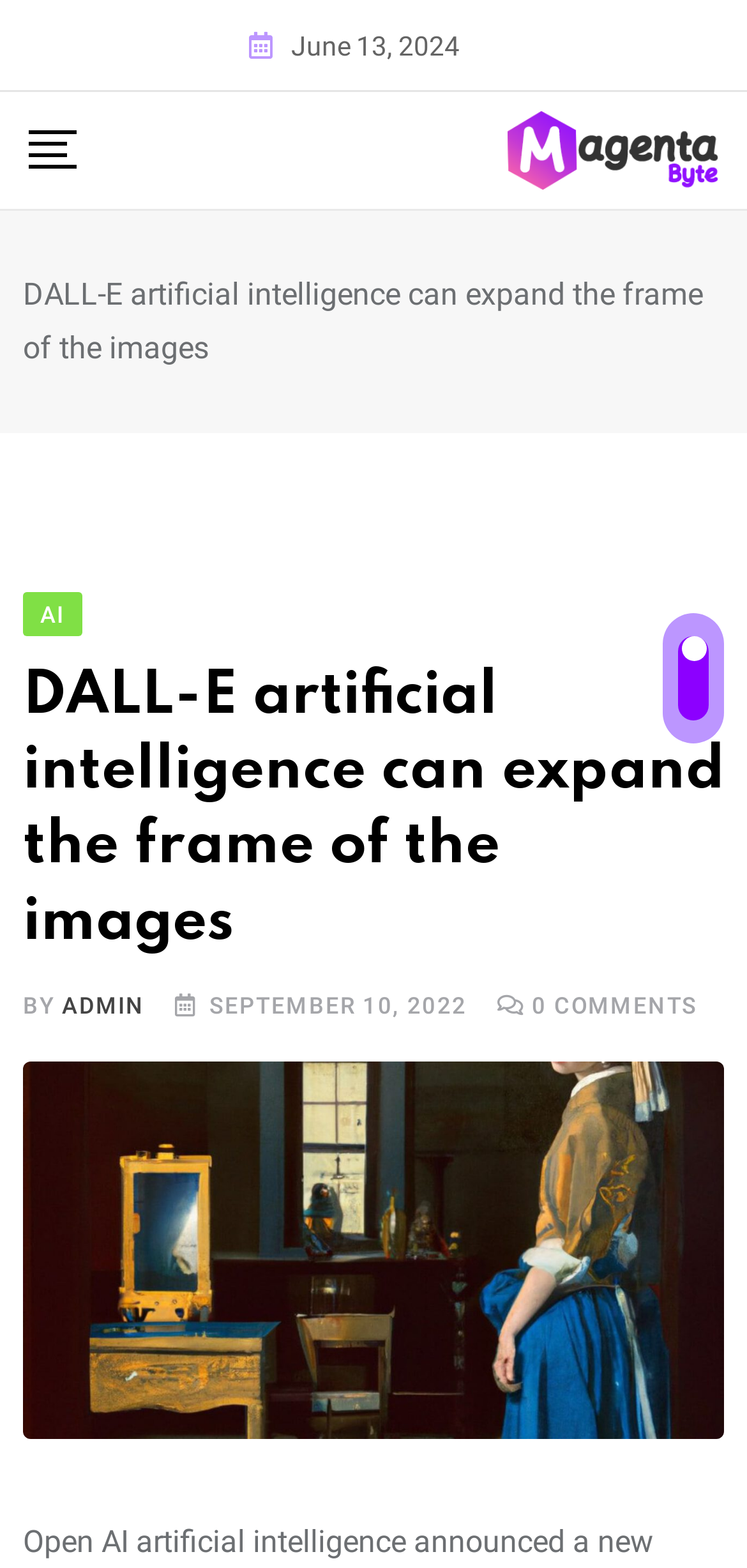Provide a one-word or brief phrase answer to the question:
Who is the author of the article?

ADMIN